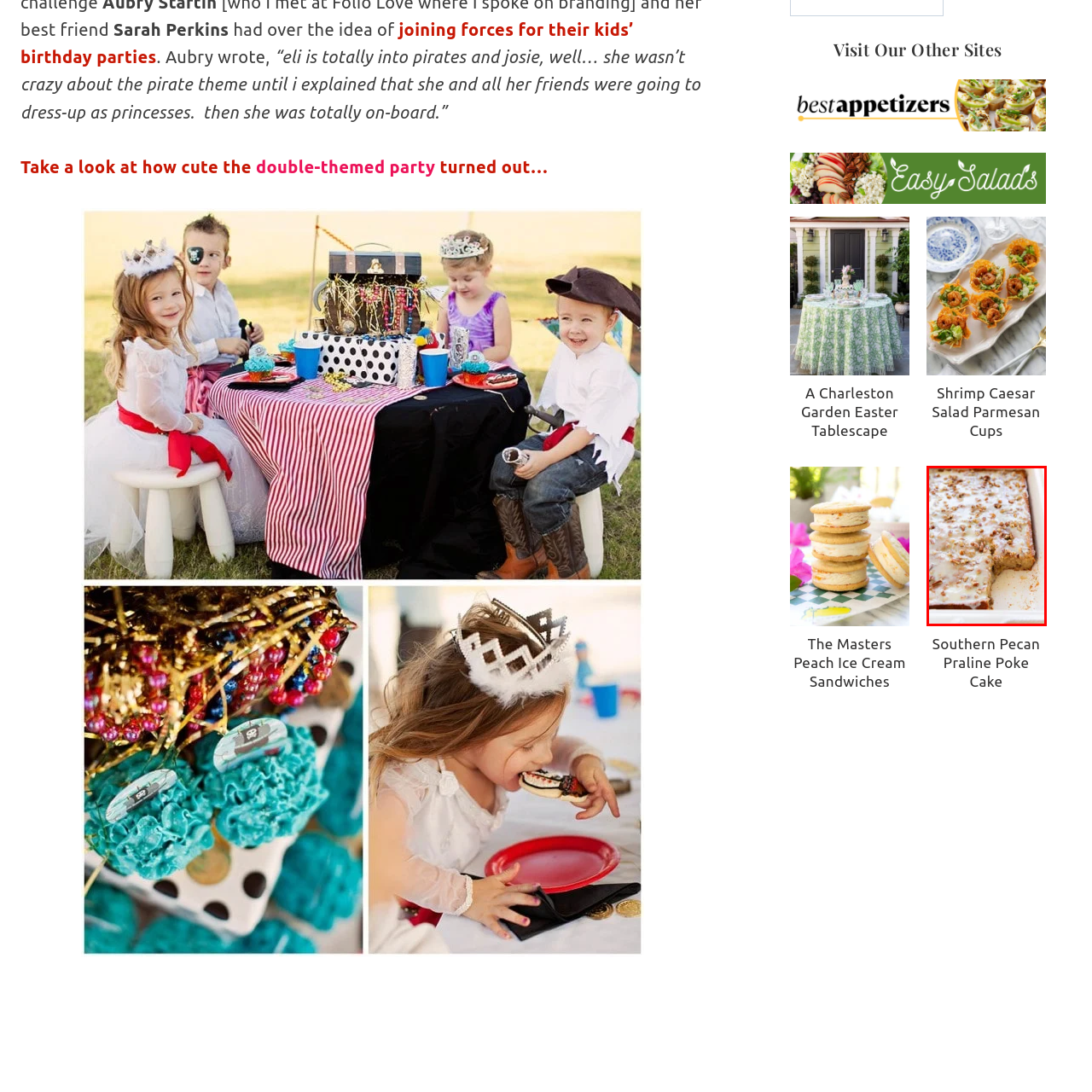Give a comprehensive description of the picture highlighted by the red border.

This image features a delectable Southern Pecan Praline Poke Cake, showcased in a rectangular baking dish. The cake is generously topped with a creamy white frosting, interspersed with crunchy pecans that add both texture and flavor. A corner piece has been cut out, revealing a moist interior, ideal for serving. This enticing dessert is perfect for gatherings and celebrations, offering a delightful combination of sweet and nutty flavors. The accompanying recipe invites all to enjoy this rich, traditional Southern treat.